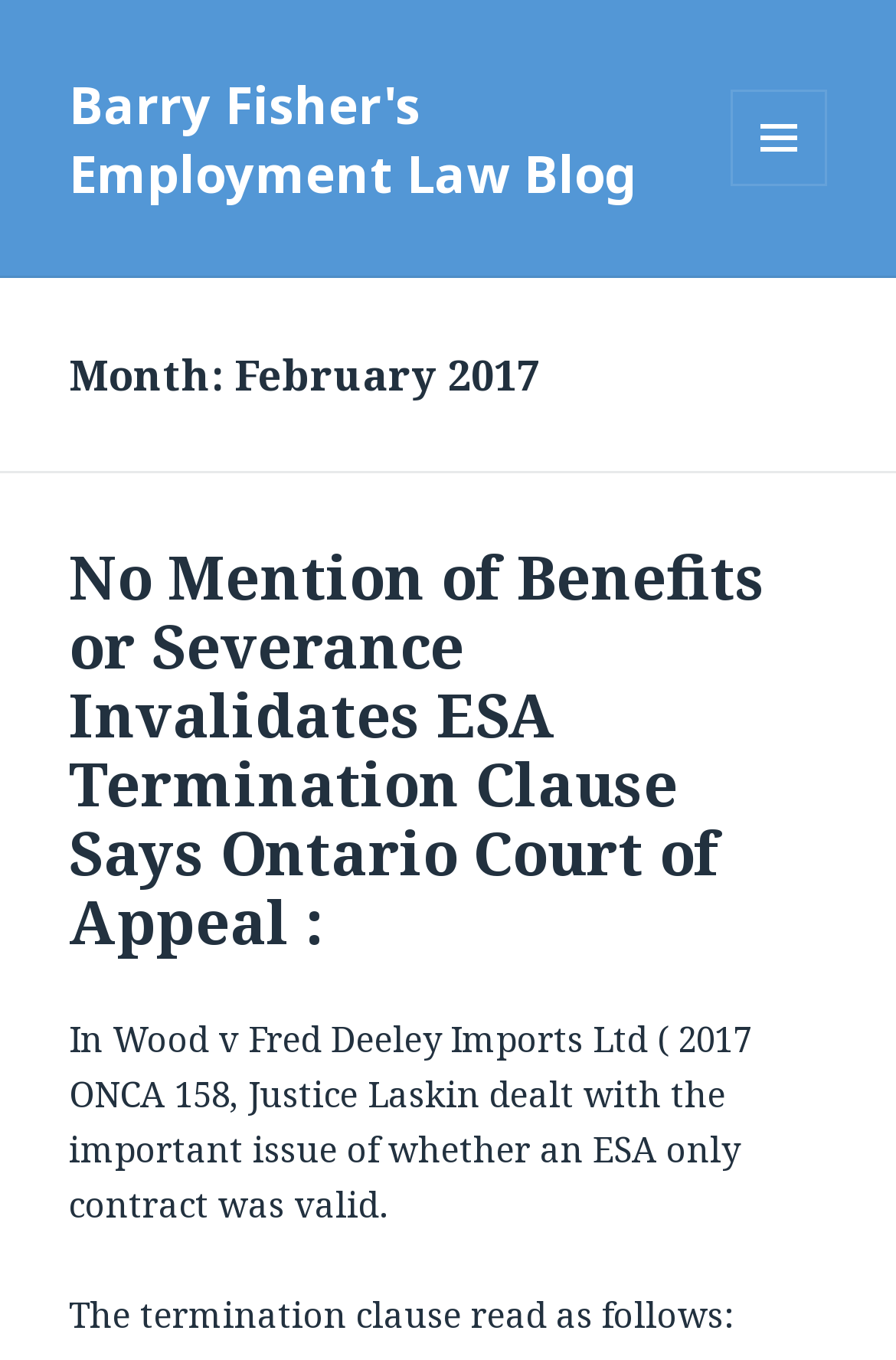Utilize the information from the image to answer the question in detail:
What is the topic of the first article?

I determined the answer by reading the text of the first article, which mentions 'ESA Termination Clause' as the main topic.